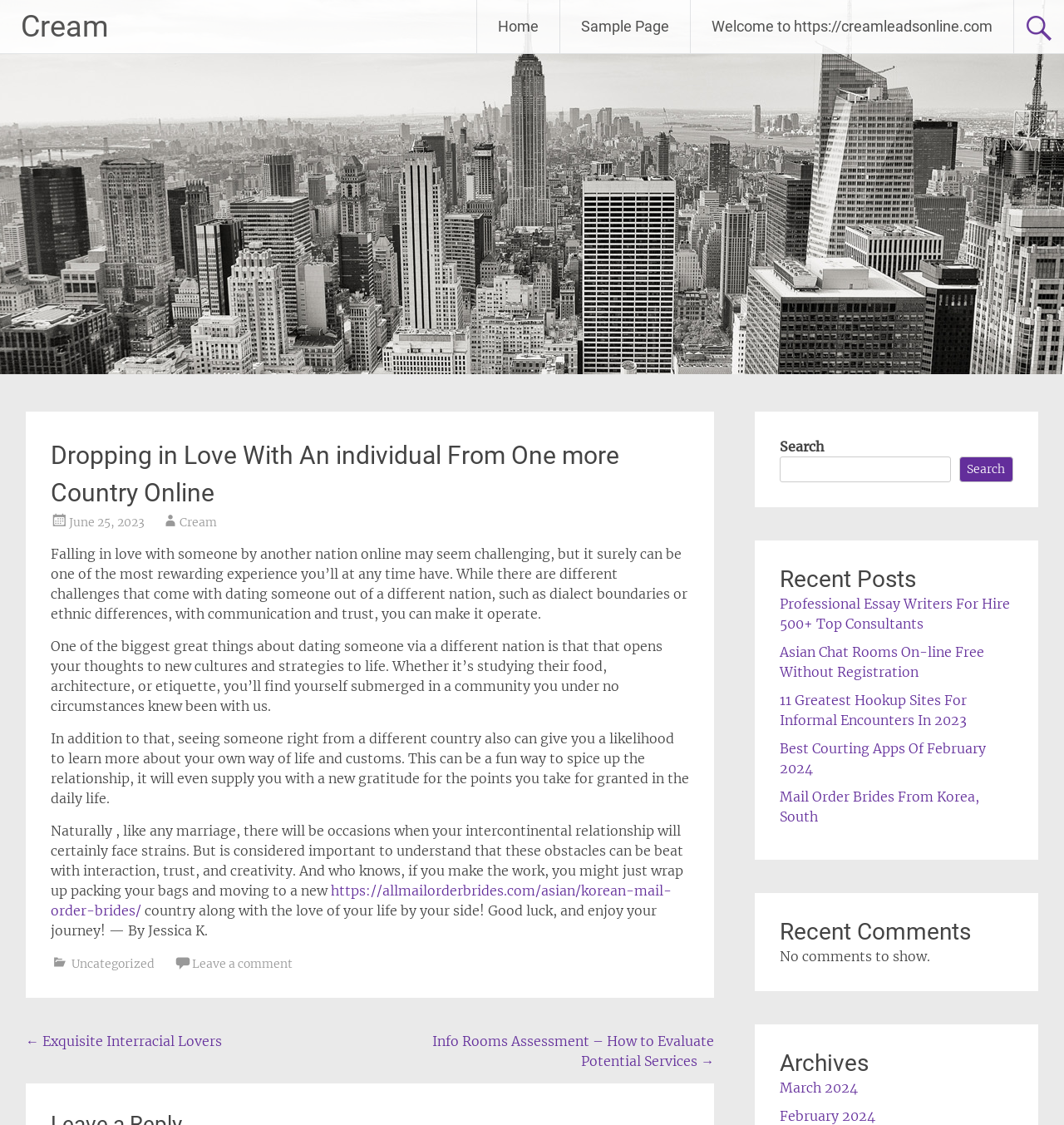Please specify the bounding box coordinates of the clickable section necessary to execute the following command: "Click the 'Home' link".

[0.448, 0.0, 0.526, 0.047]